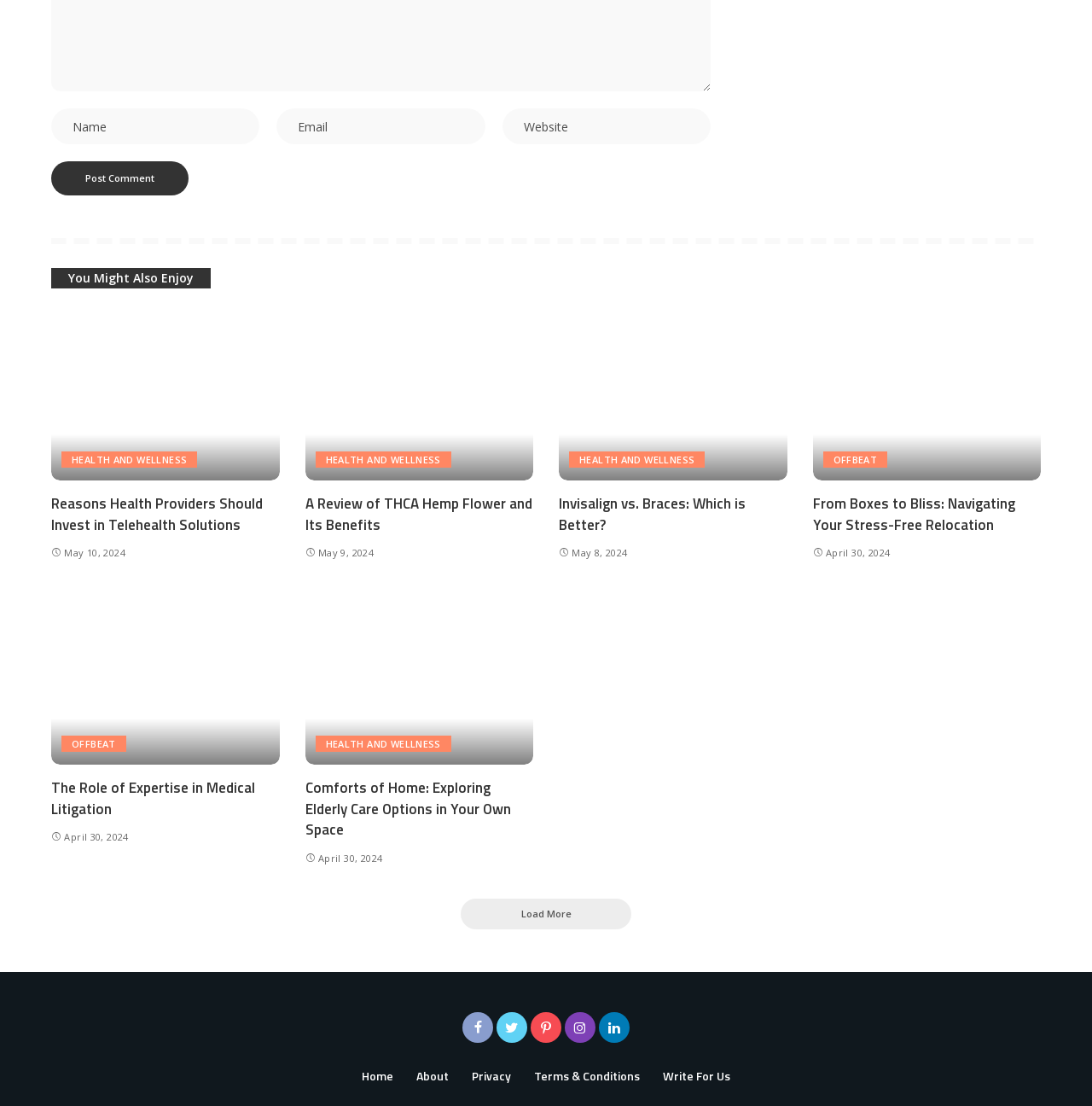Determine the bounding box coordinates of the clickable area required to perform the following instruction: "Load more articles". The coordinates should be represented as four float numbers between 0 and 1: [left, top, right, bottom].

[0.422, 0.812, 0.578, 0.84]